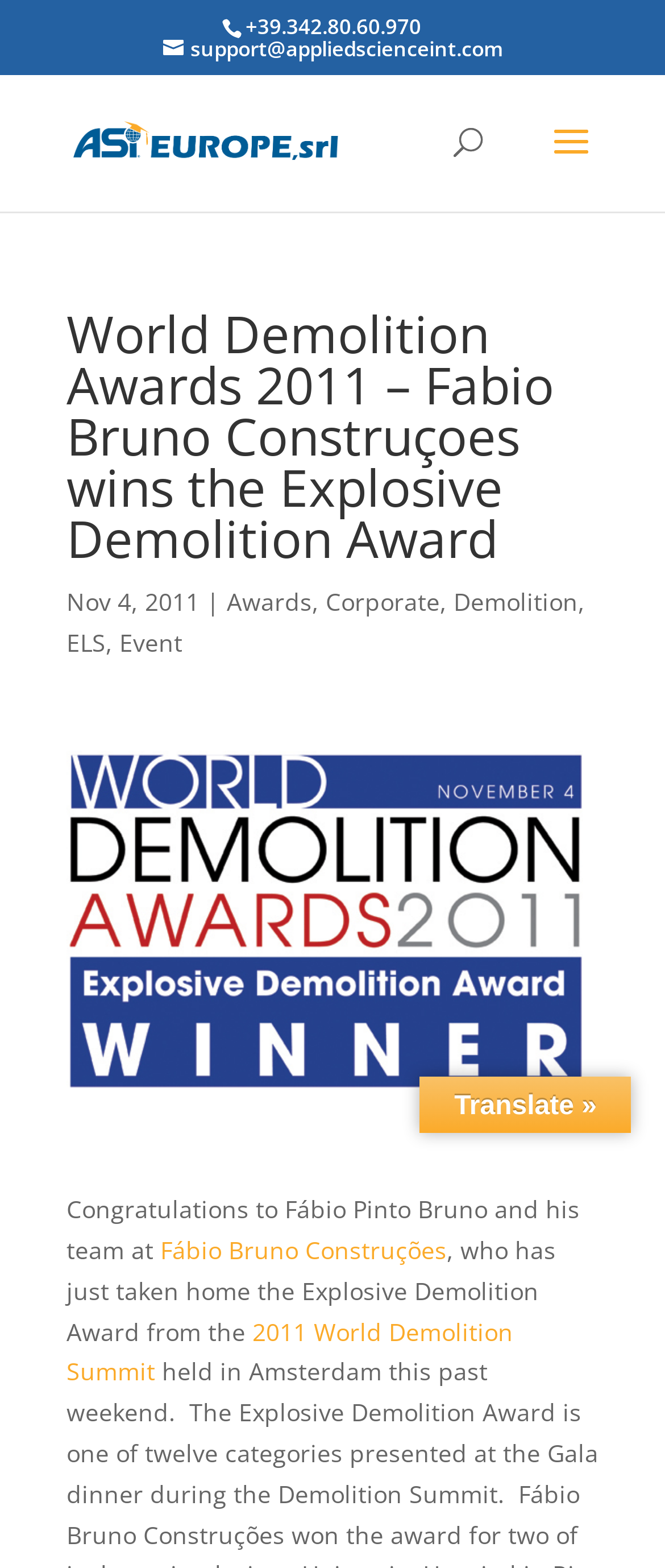Illustrate the webpage with a detailed description.

The webpage is about the World Demolition Awards 2011, specifically the winner of the Explosive Demolition Award, Fabio Bruno Construçoes. At the top, there is a phone number '+39.342.80.60.970' and two links: one for support and another for Applied Science International Europe s.r.l., accompanied by its logo. 

Below these elements, there is a search bar with a label 'Search for:' and a heading that announces the winner of the award. The date 'Nov 4, 2011' is displayed next to the heading, followed by a series of links to different categories, including 'Awards', 'Corporate', 'Demolition', and 'ELS'. 

On the left side, there is a large image related to the World Demolition Awards 2011, taking up most of the vertical space. Below the image, there is a congratulatory message to Fabio Pinto Bruno and his team, with a link to their company's name. The message also mentions the award they received and the event where it was given, with a link to the 2011 World Demolition Summit. 

At the bottom right, there is a 'Translate »' option.